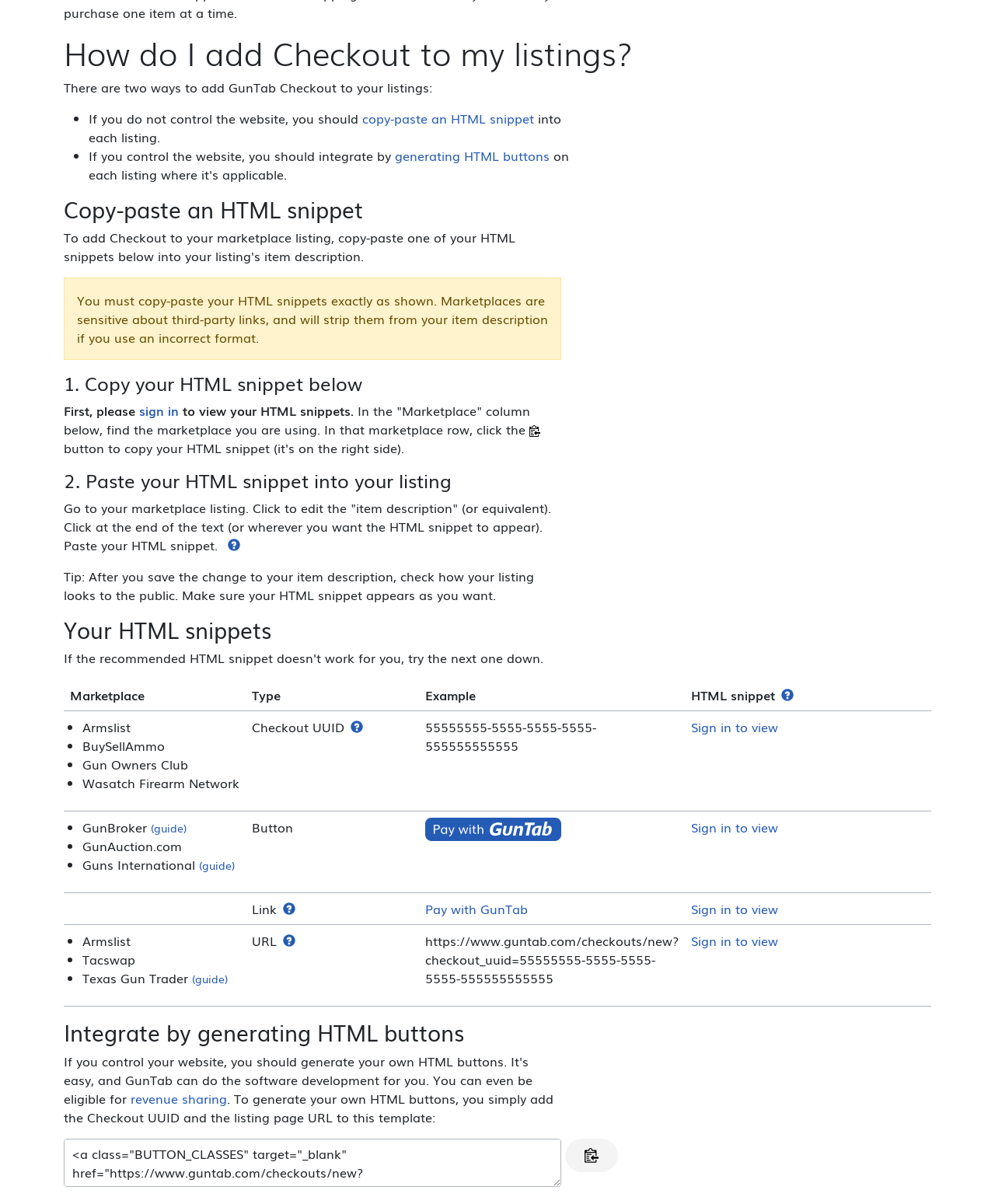What should you do after pasting the HTML snippet into your listing?
Answer the question with just one word or phrase using the image.

Check how your listing looks to the public